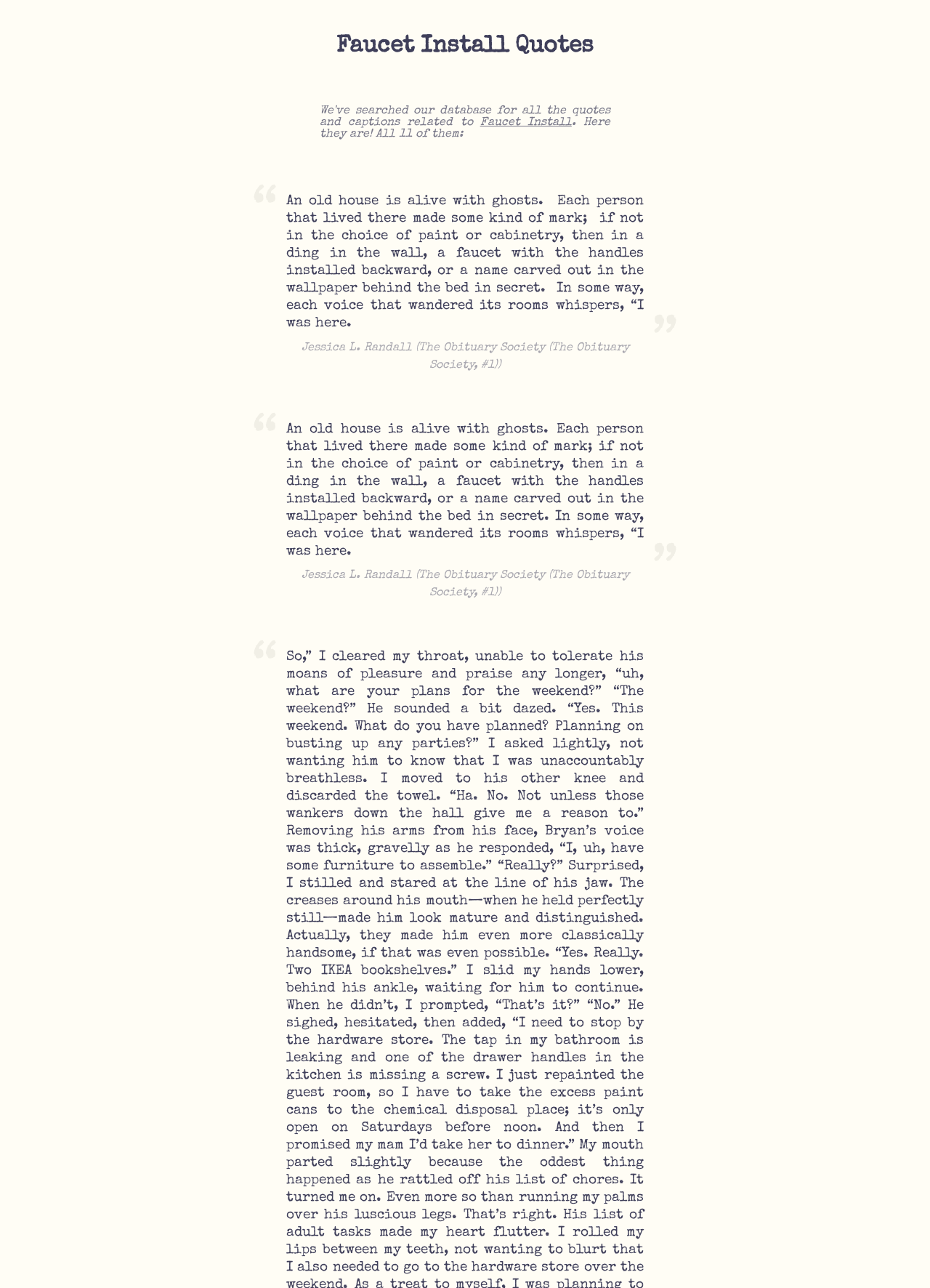Carefully examine the image and provide an in-depth answer to the question: Who said 'I was here'?

According to the quote, it is each voice that wandered the rooms of the old house that whispers 'I was here'. This is stated in the quote as 'In some way, each voice that wandered its rooms whispers, “I was here”'.